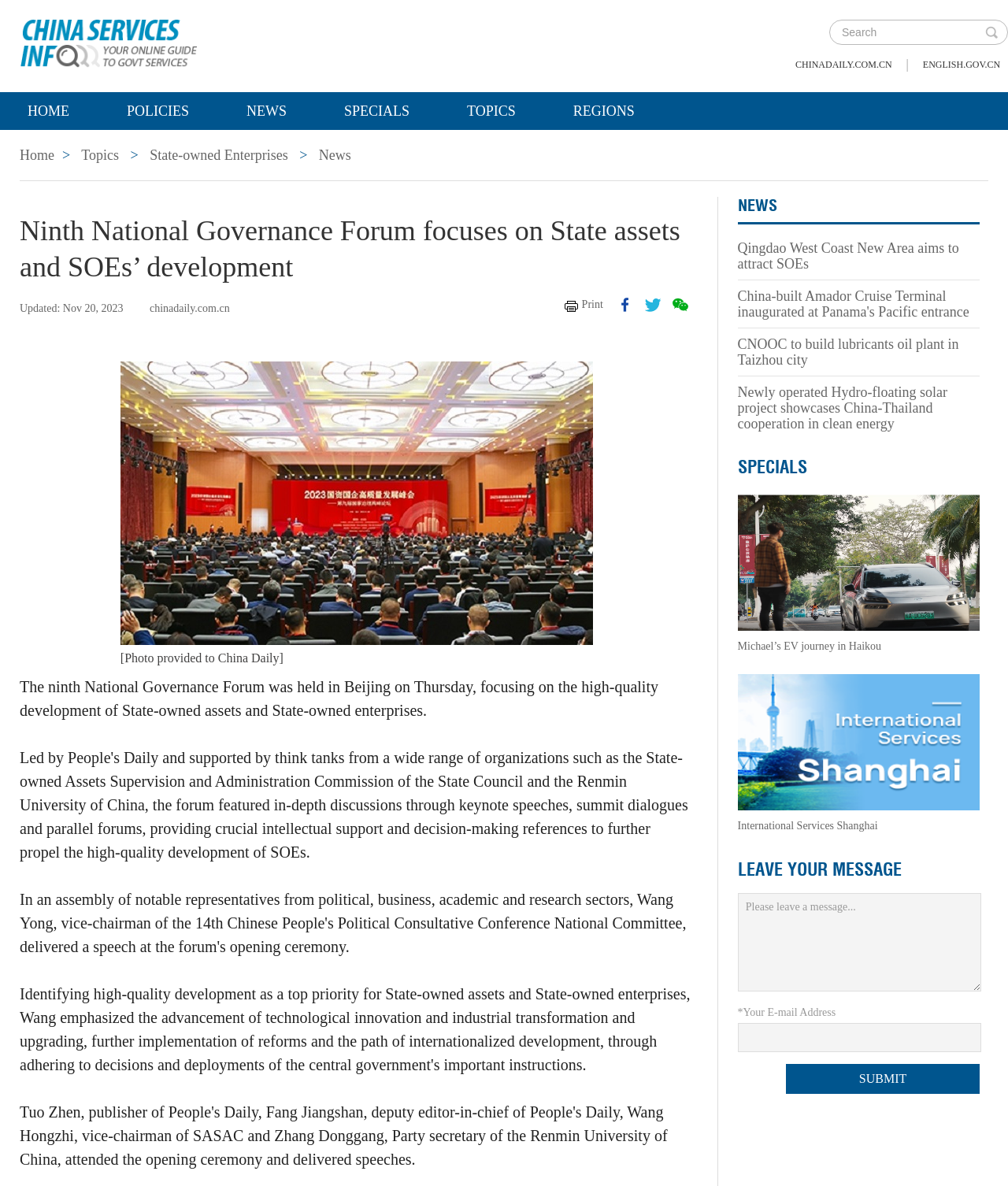What is the category of the news article 'Qingdao West Coast New Area aims to attract SOEs'?
Please provide a comprehensive answer based on the details in the screenshot.

The category of the news article 'Qingdao West Coast New Area aims to attract SOEs' can be determined by looking at the description list term above the article, which says 'NEWS'.